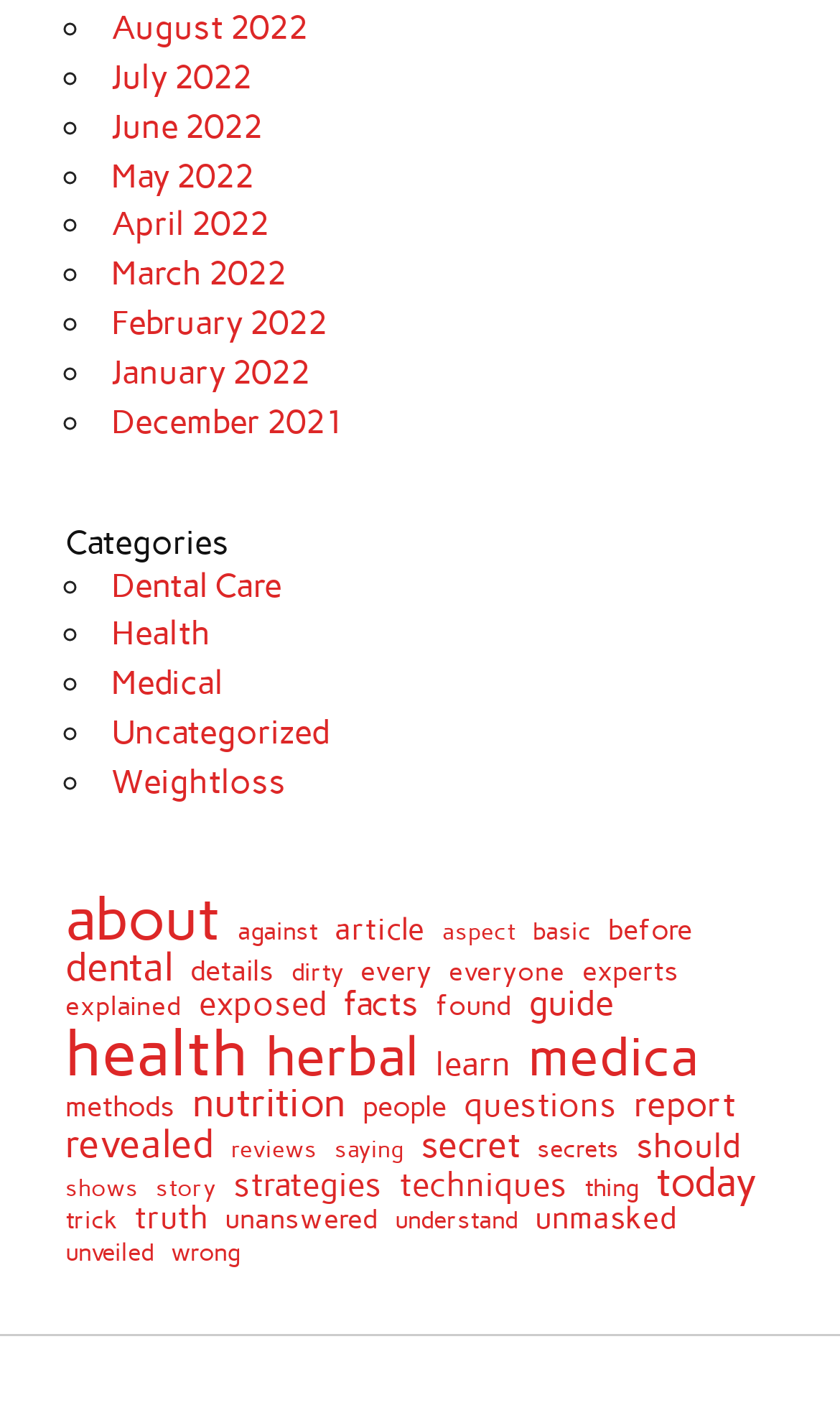Find and specify the bounding box coordinates that correspond to the clickable region for the instruction: "Read about health".

[0.132, 0.435, 0.25, 0.463]